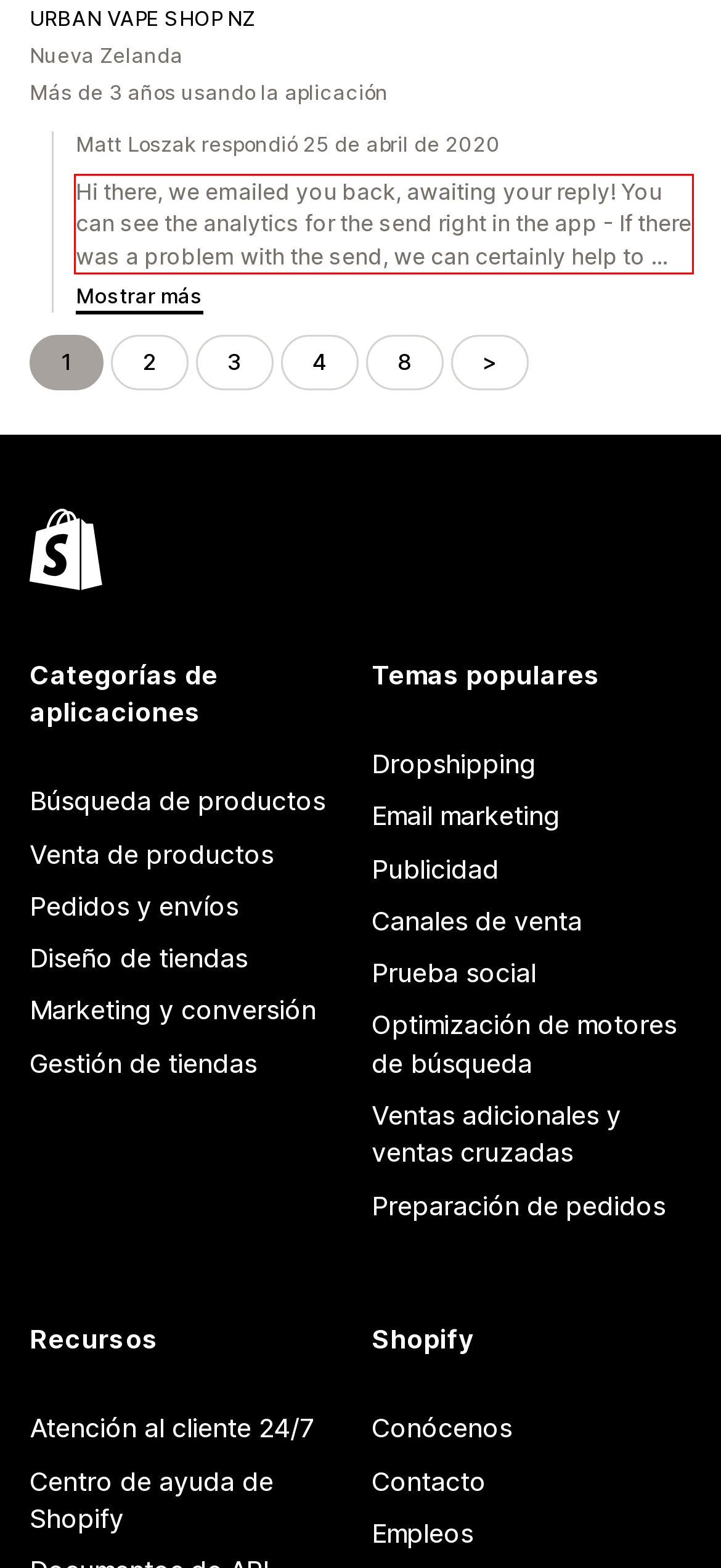Examine the webpage screenshot and use OCR to recognize and output the text within the red bounding box.

Hi there, we emailed you back, awaiting your reply! You can see the analytics for the send right in the app - If there was a problem with the send, we can certainly help to ...